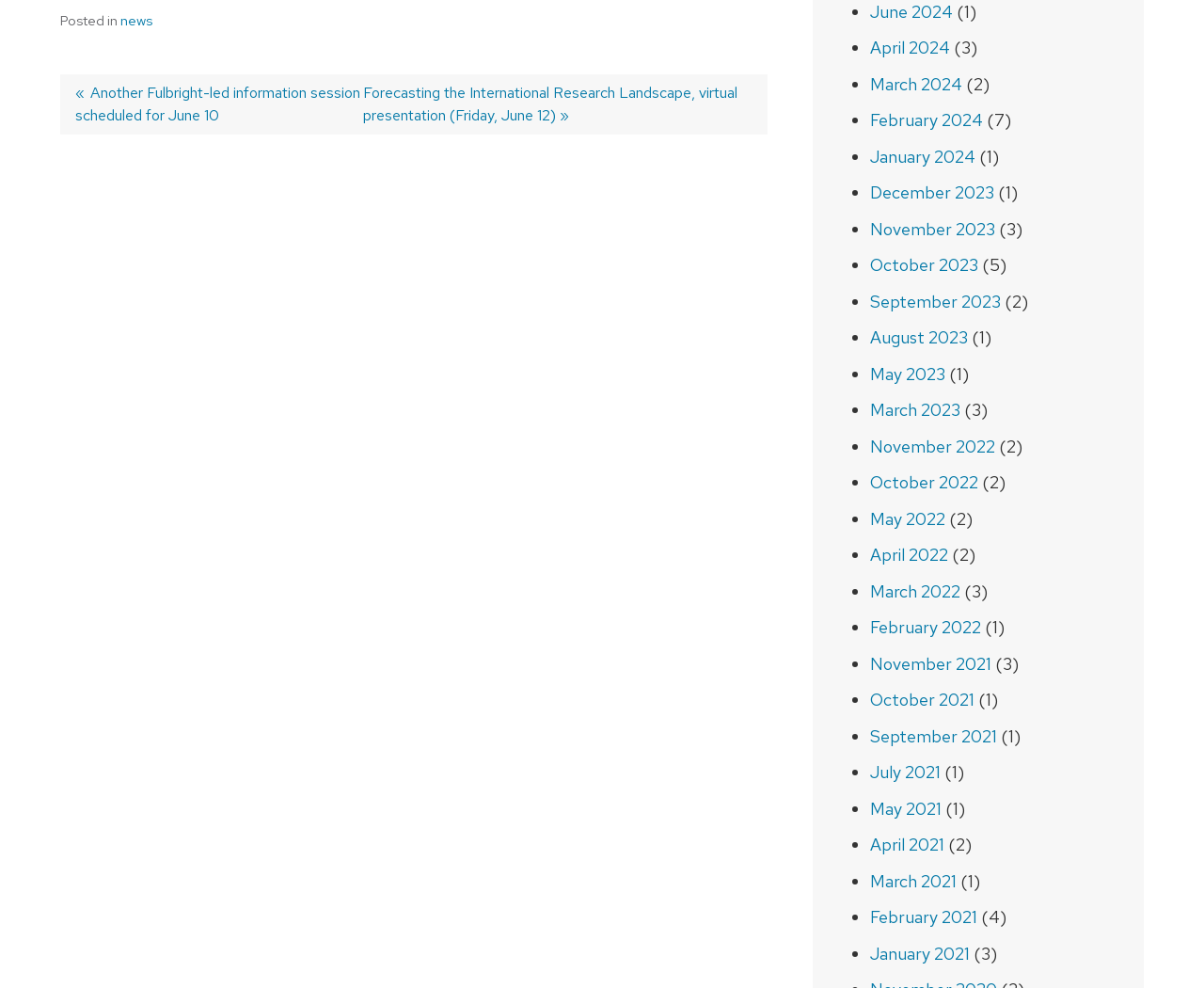Please answer the following question using a single word or phrase: 
How many months are listed in the archive?

24